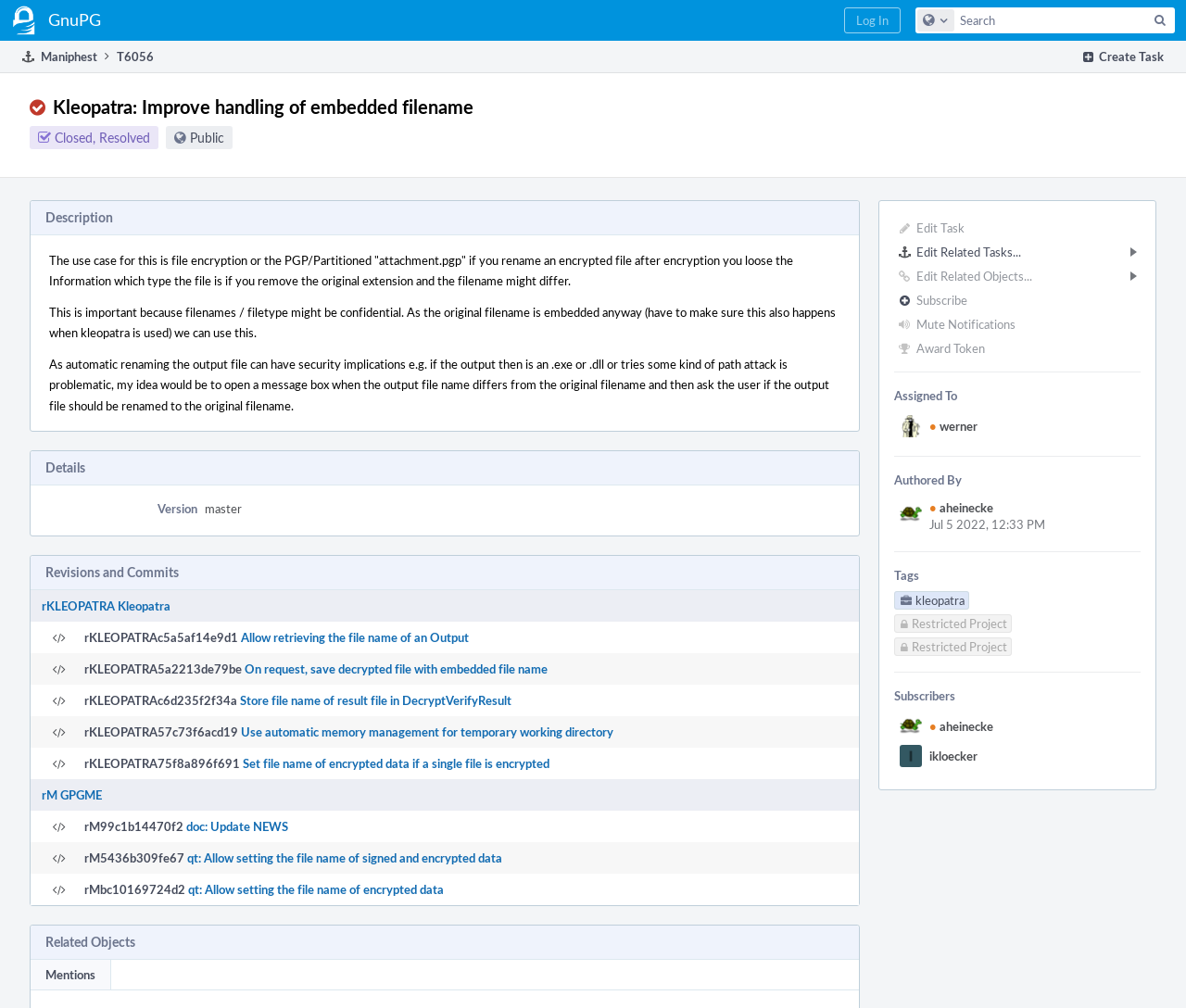Locate the bounding box coordinates of the element that should be clicked to fulfill the instruction: "Search for something".

[0.967, 0.008, 0.989, 0.03]